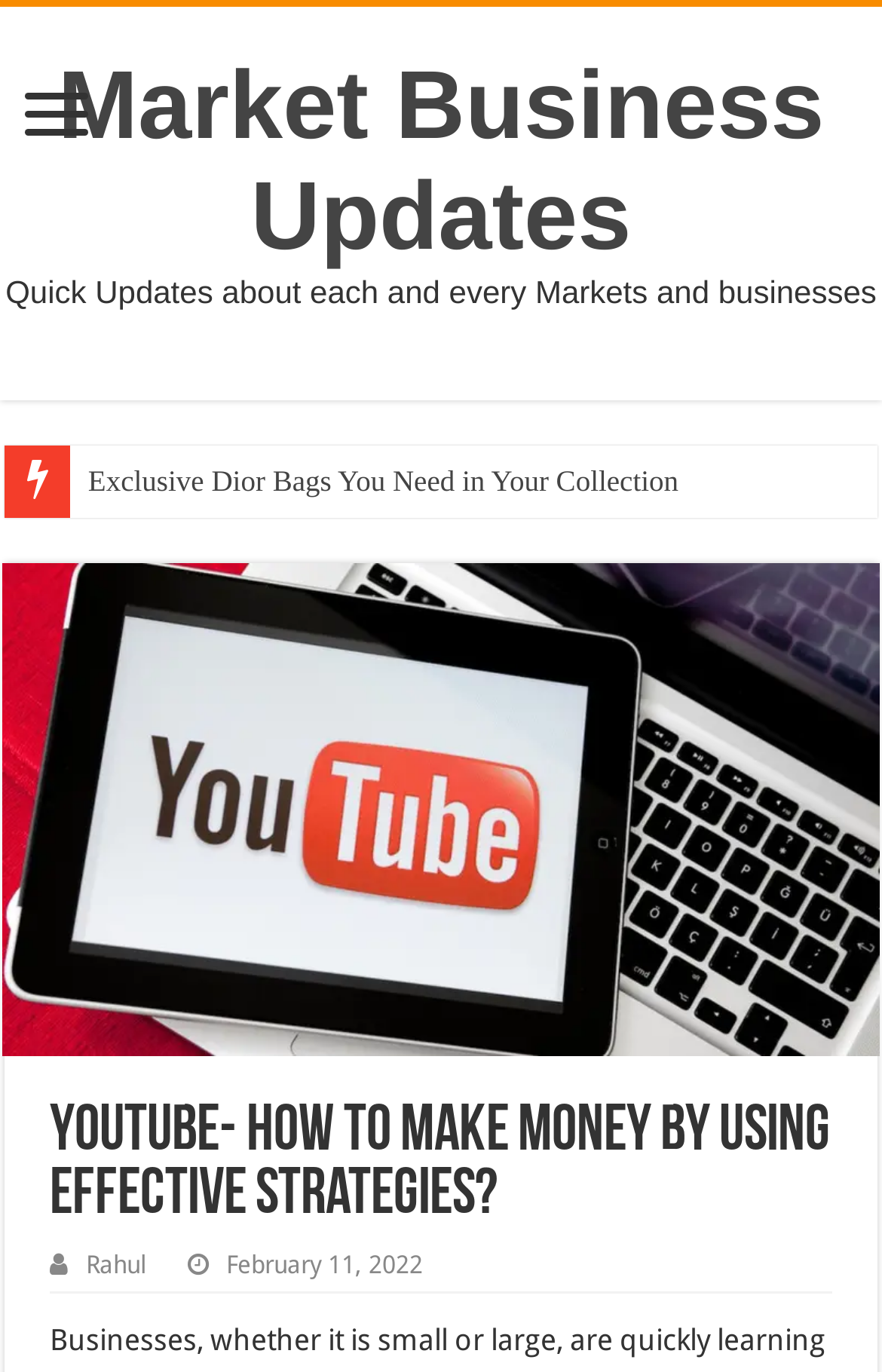Identify and provide the main heading of the webpage.

YouTube- How to Make Money by Using Effective Strategies?